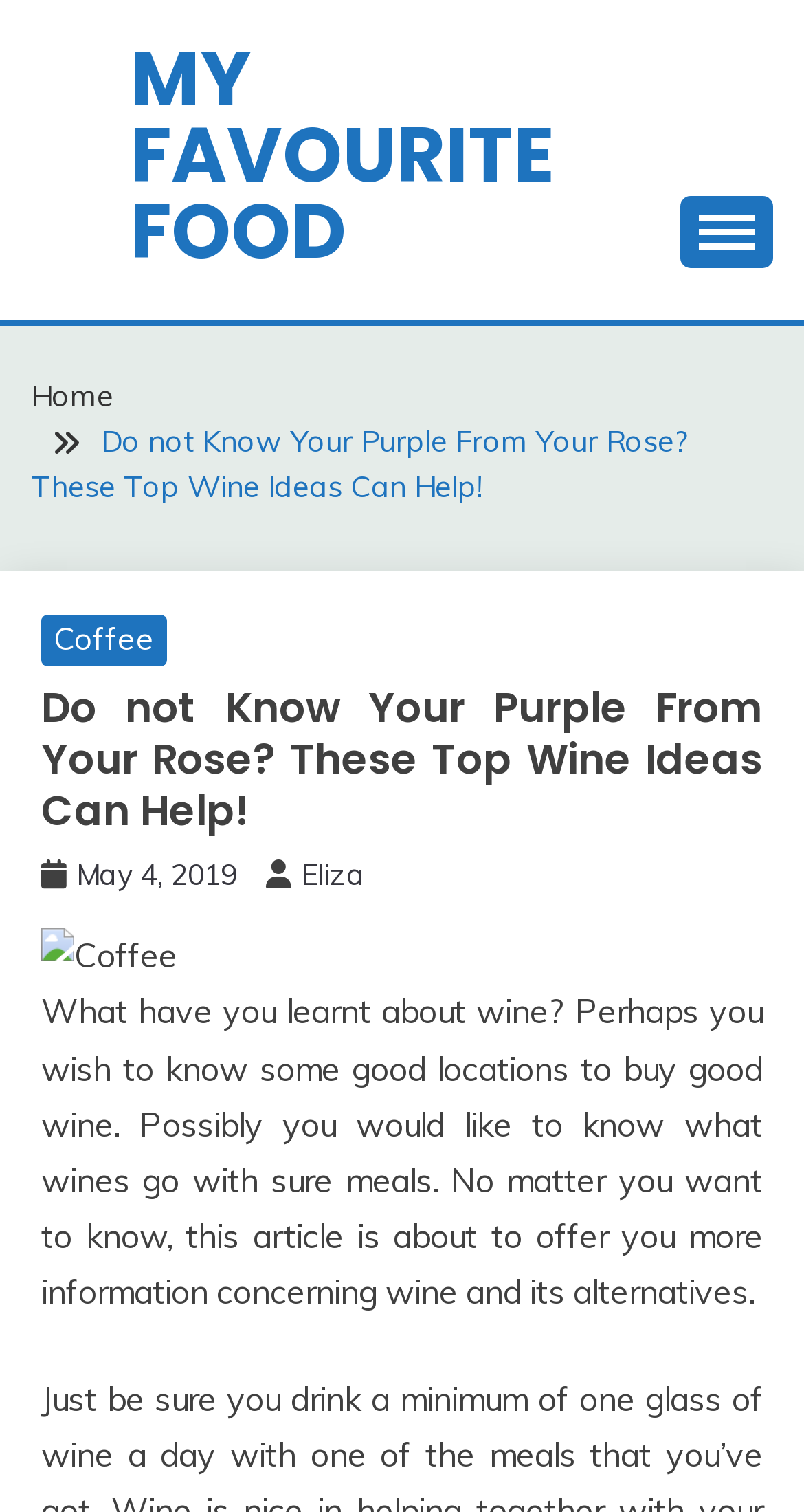Extract the primary headline from the webpage and present its text.

Do not Know Your Purple From Your Rose? These Top Wine Ideas Can Help!